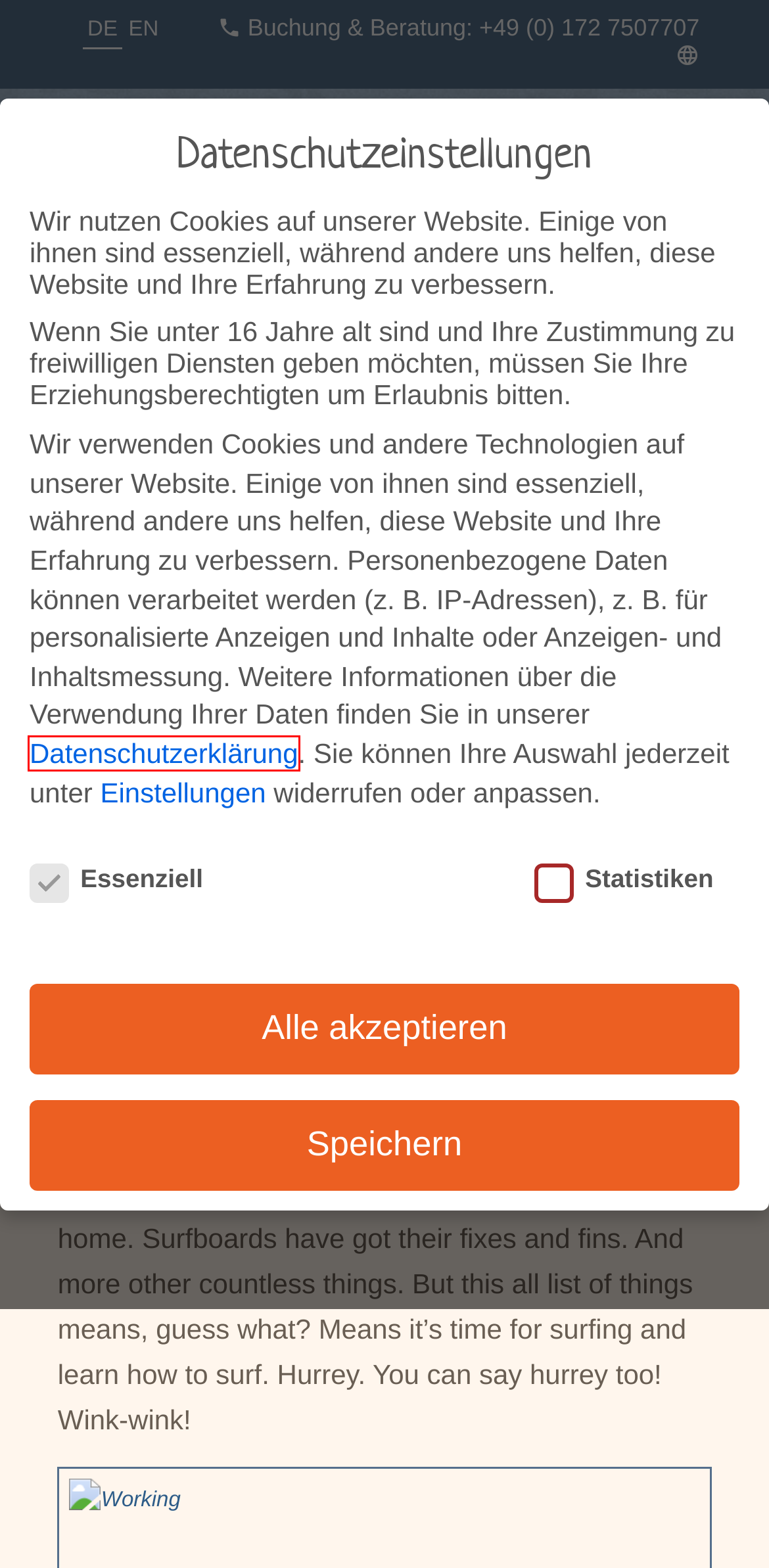You have a screenshot of a webpage with a red rectangle bounding box. Identify the best webpage description that corresponds to the new webpage after clicking the element within the red bounding box. Here are the candidates:
A. Neckarmedia Werbeagentur Heilbronn
B. Surfvilla Frankreich Archive - Maranga Surfvilla
C. Datenschutz - Maranga Surfvilla
D. WordPress Cookie Plugin zur Einhaltung der DSGVO & ePrivacy
E. Maranga Surfvilla - Surfen, Wellenreiten & Surfurlaub in Frankreich
F. Maranga Surfvilla - Surfing, Yoga & Surf Vacations in France
G. Impressum - Maranga Surfvilla
H. Surfen & Yoga am Strand - Maranga Surfvilla Frankreich

C